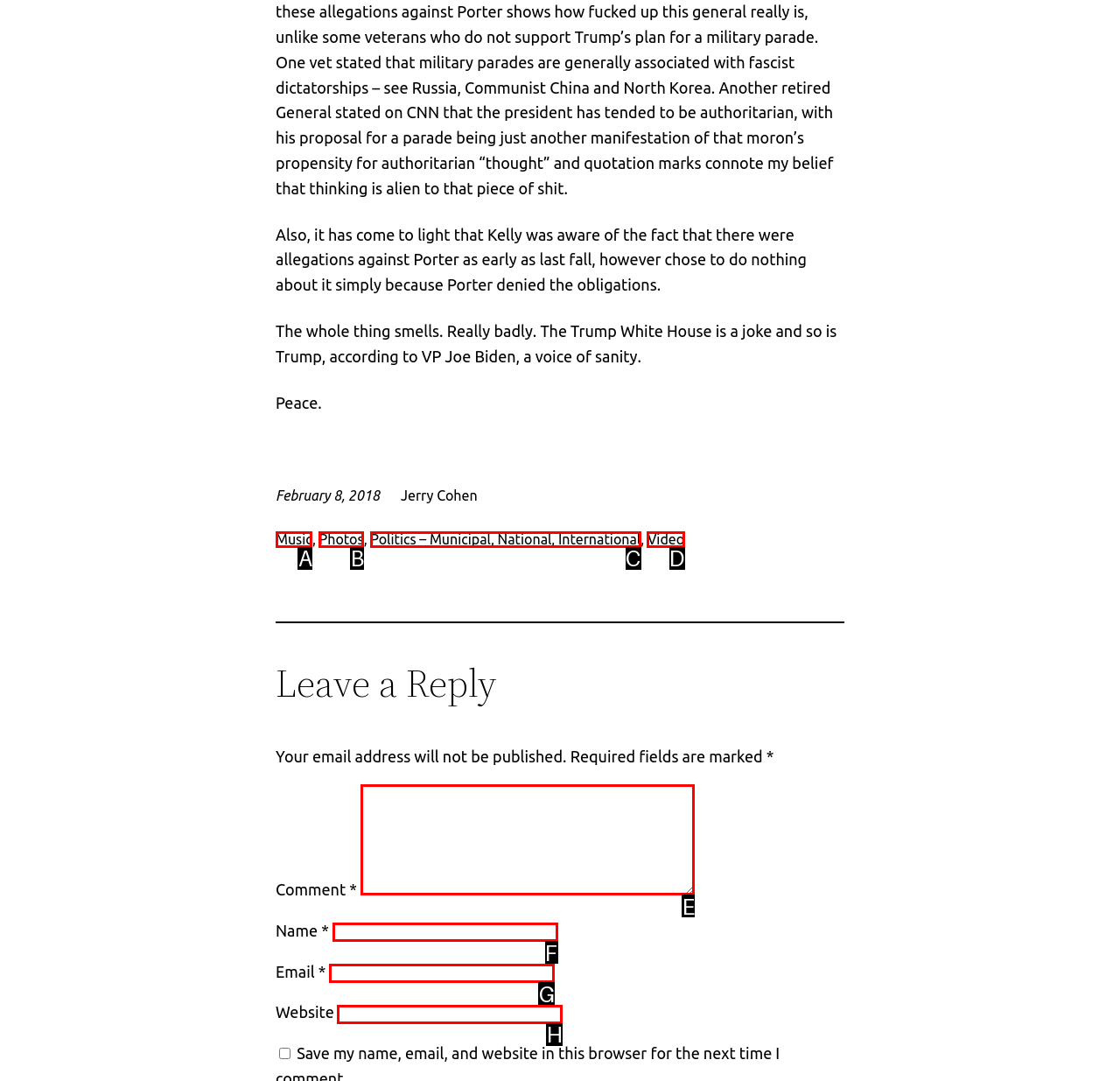Specify which HTML element I should click to complete this instruction: Enter a comment Answer with the letter of the relevant option.

E